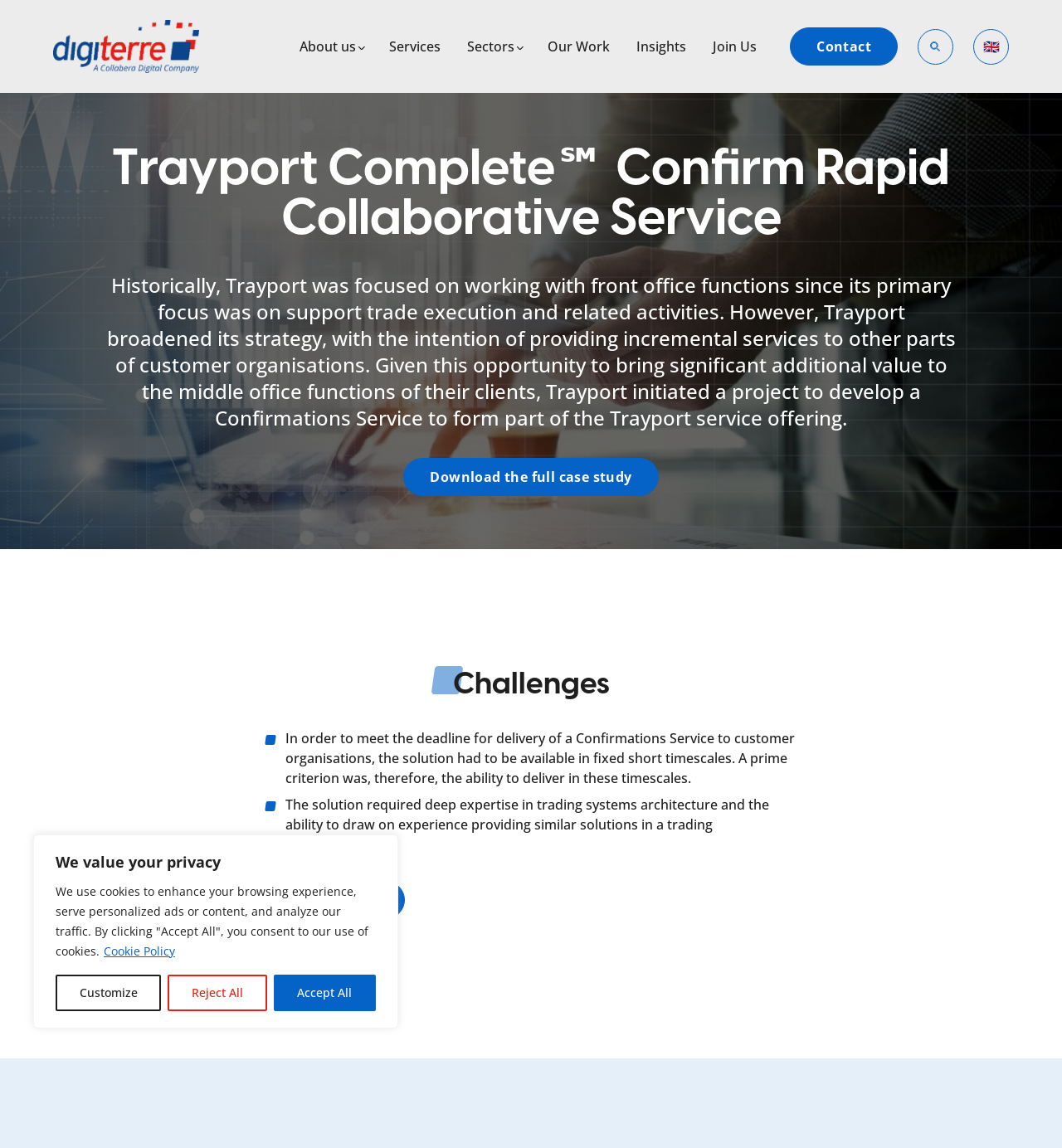Find the bounding box coordinates of the element to click in order to complete this instruction: "Get in touch with the company". The bounding box coordinates must be four float numbers between 0 and 1, denoted as [left, top, right, bottom].

[0.25, 0.767, 0.381, 0.801]